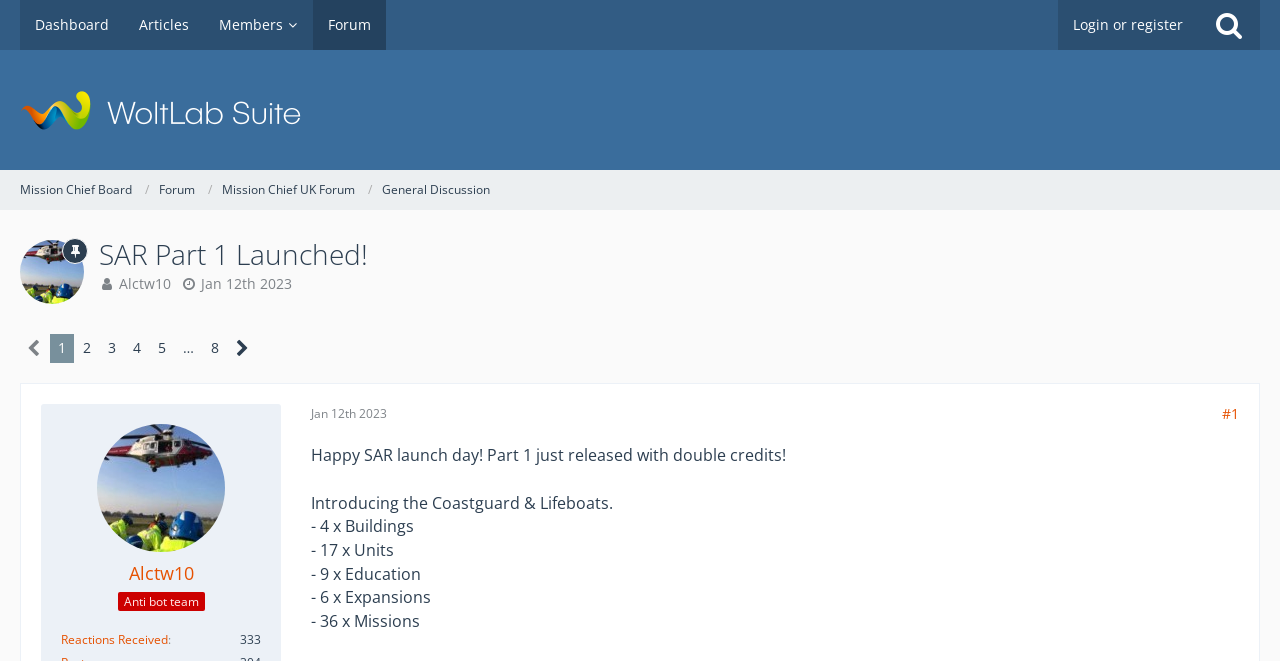What is the topic of the current discussion?
Can you offer a detailed and complete answer to this question?

I determined the answer by looking at the header section, where I found a heading element with the text 'SAR Part 1 Launched!'. This suggests that the current discussion is about the launch of SAR Part 1.